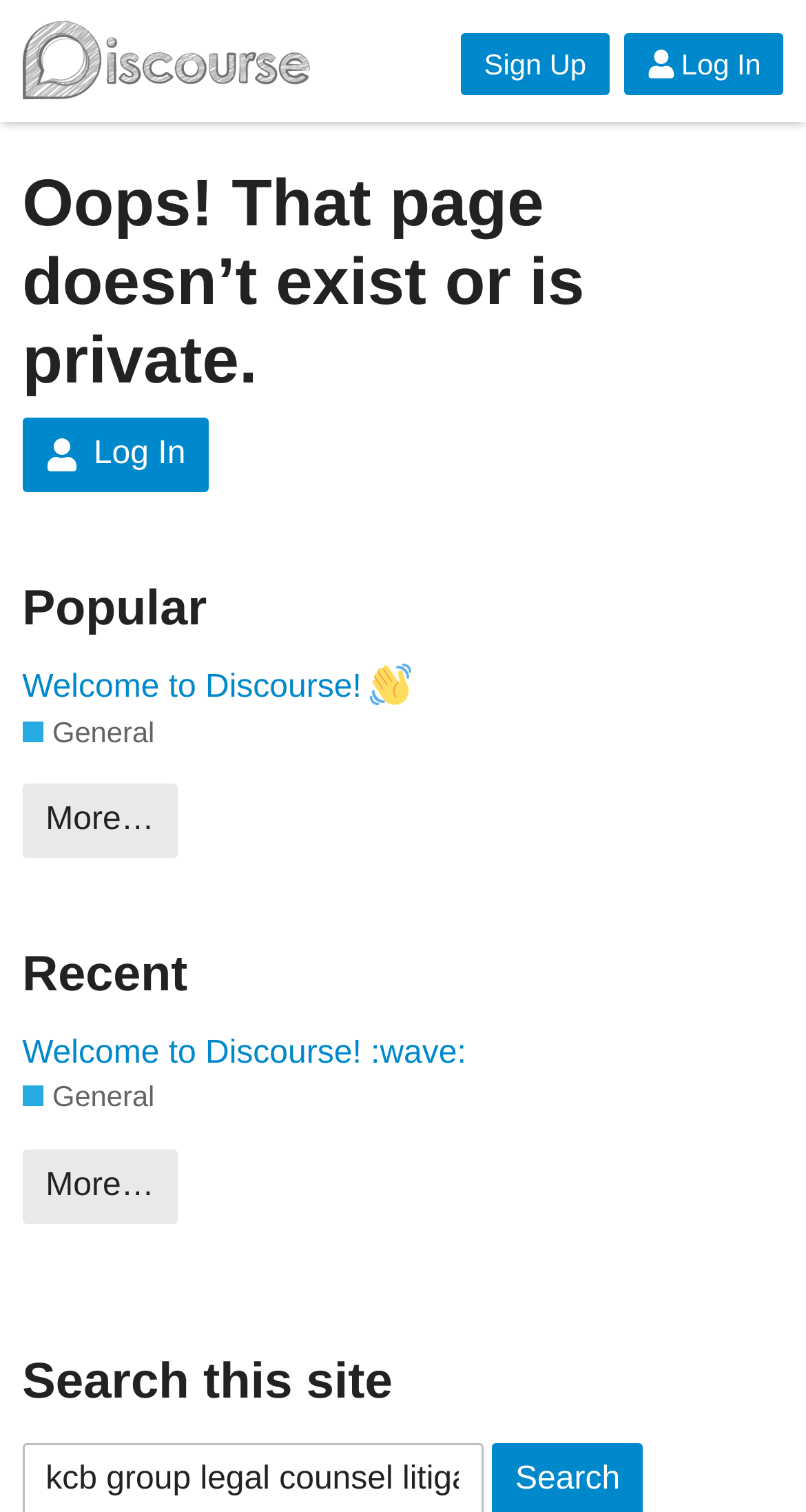What is the text of the second heading?
Provide a comprehensive and detailed answer to the question.

The second heading on the page is 'Popular' which is located below the first heading 'Oops! That page doesn’t exist or is private.' with a bounding box coordinate of [0.027, 0.38, 0.921, 0.426].